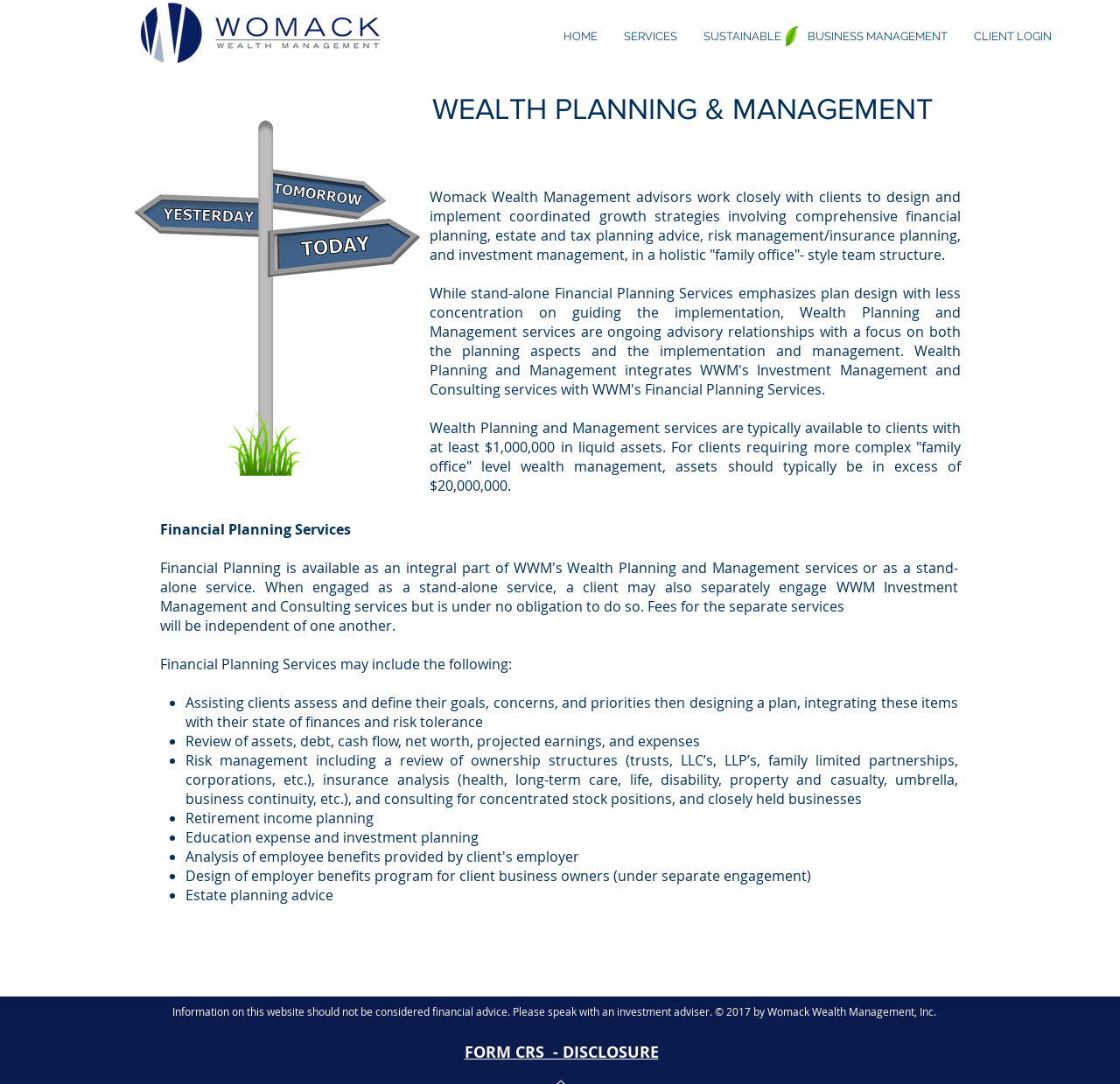Please give the bounding box coordinates of the area that should be clicked to fulfill the following instruction: "Click FORM CRS DISCLOSURE". The coordinates should be in the format of four float numbers from 0 to 1, i.e., [left, top, right, bottom].

[0.414, 0.96, 0.588, 0.98]